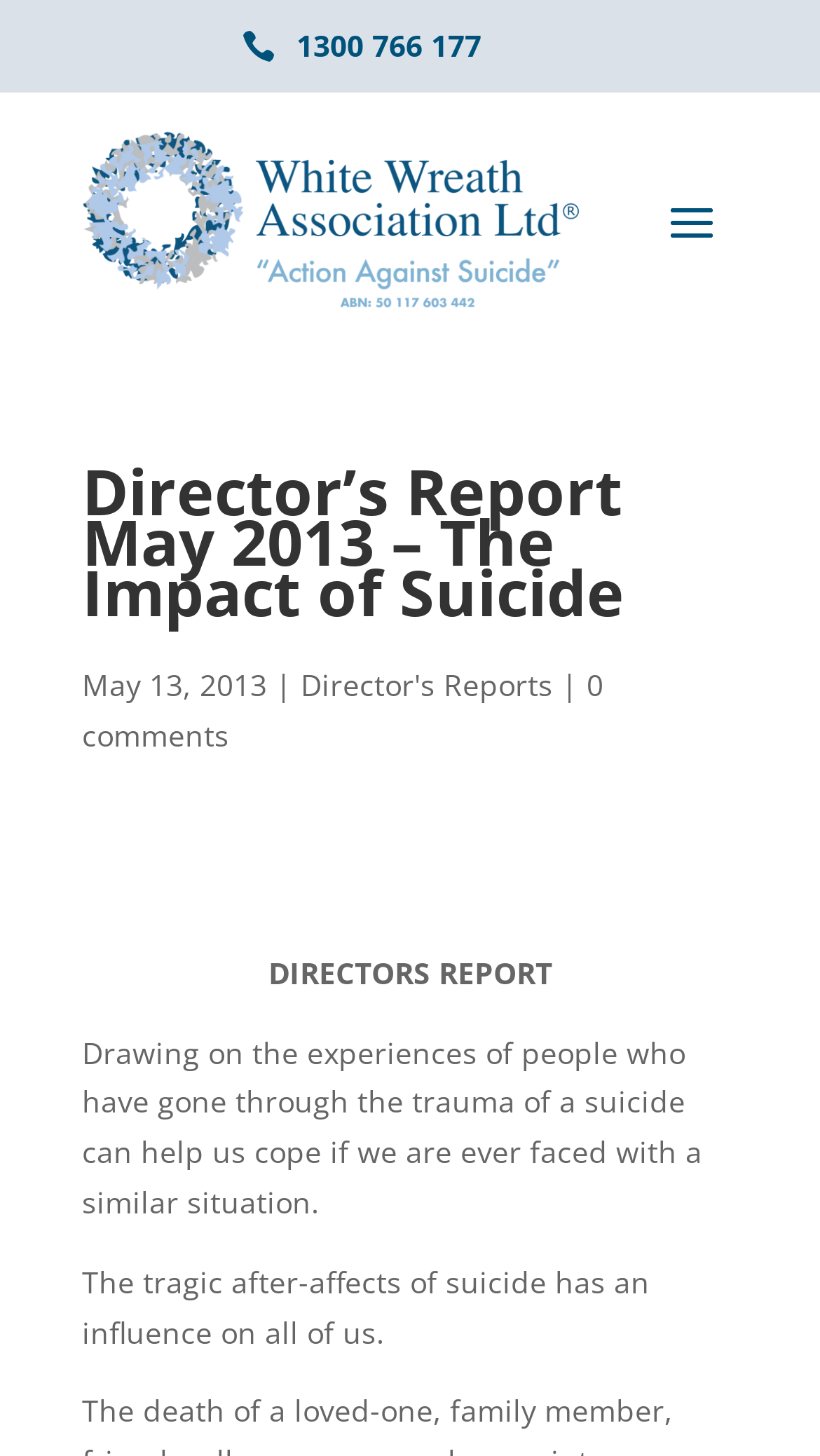Determine the bounding box coordinates of the UI element that matches the following description: "Director's Reports". The coordinates should be four float numbers between 0 and 1 in the format [left, top, right, bottom].

[0.367, 0.457, 0.674, 0.485]